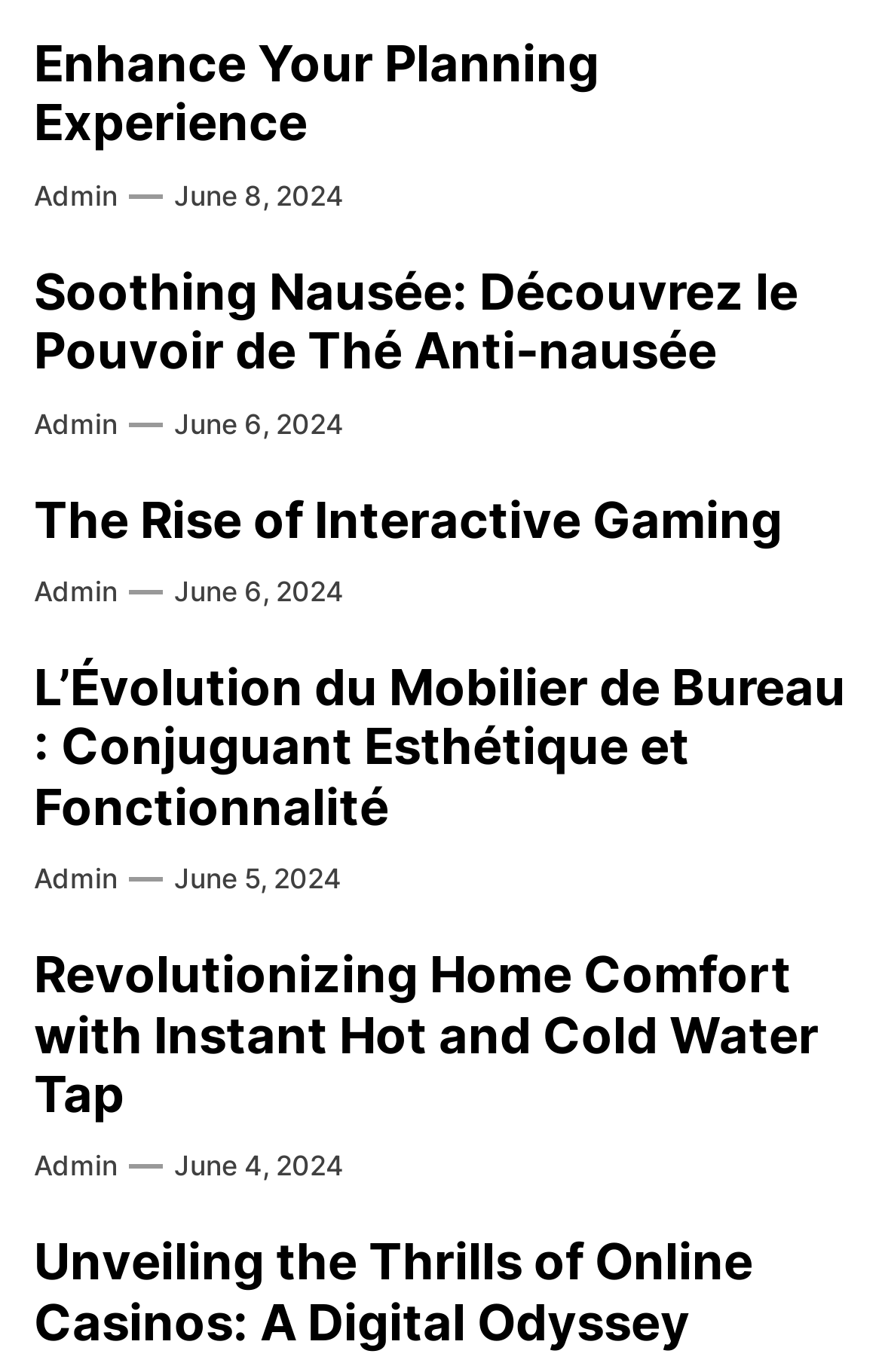Please locate the clickable area by providing the bounding box coordinates to follow this instruction: "Read 'The Rise of Interactive Gaming'".

[0.038, 0.357, 0.887, 0.4]